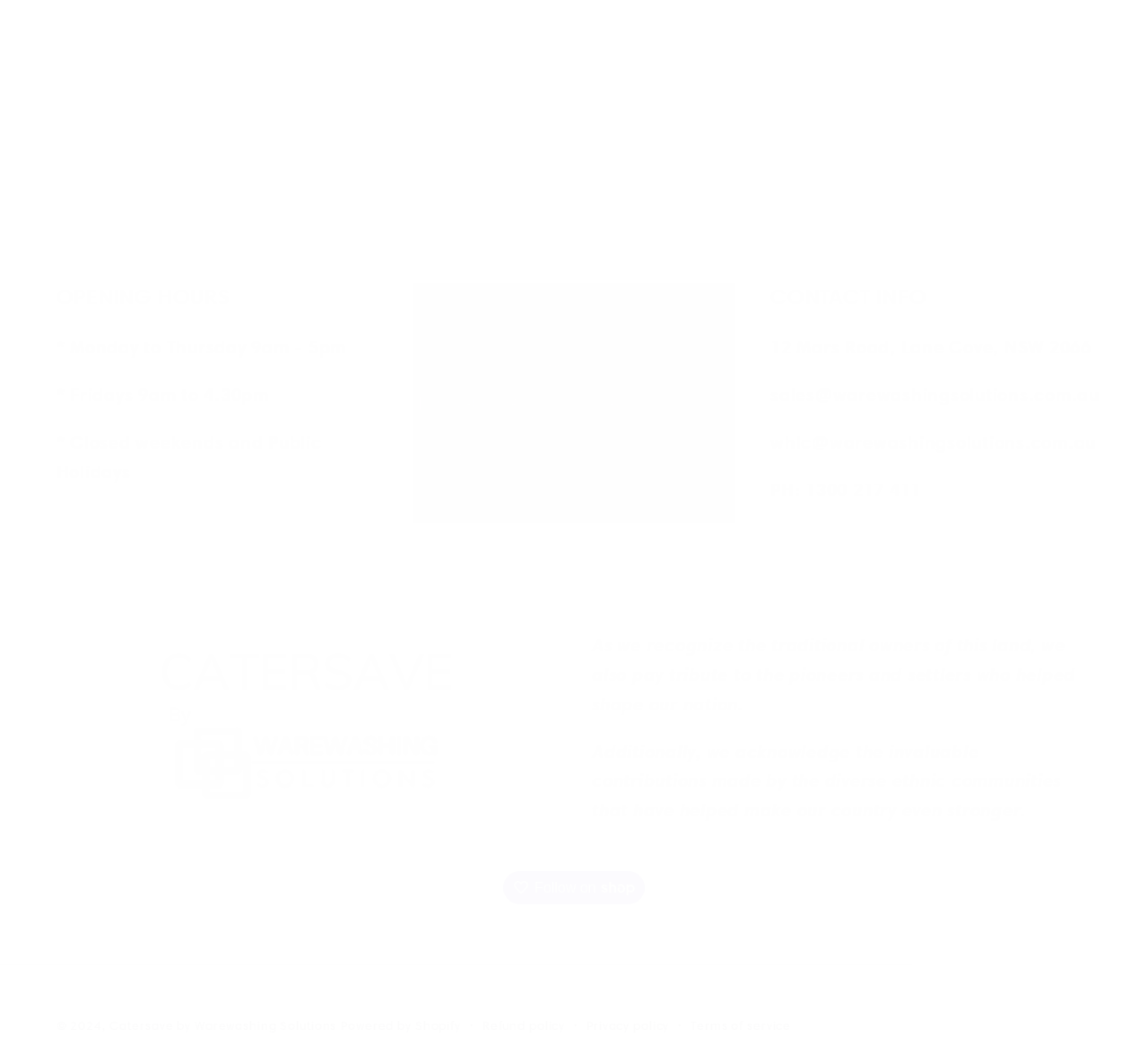What is the address of the company?
Using the visual information, respond with a single word or phrase.

12 Mars Road, Lane Cove, NSW 2066